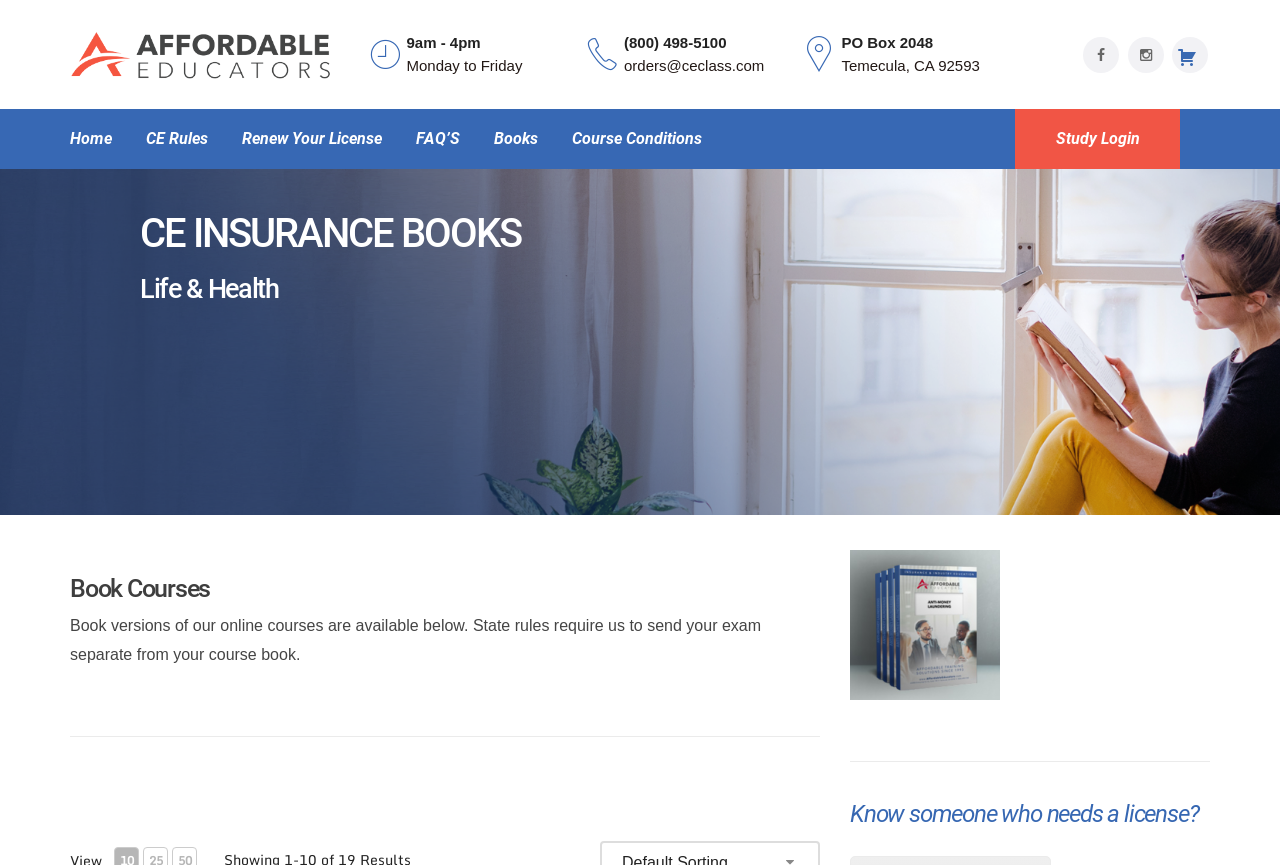Offer a detailed explanation of the webpage layout and contents.

The webpage is about CE Books for Insurance Continuing Education. At the top left, there is a link to "Affordable Educators" accompanied by an image with the same name. Below this, there are contact details, including business hours, phone number, email, and address.

The top navigation menu consists of seven links: "Home", "CE Rules", "Renew Your License", "FAQ'S", "Books", "Course Conditions", and "Study Login". These links are aligned horizontally and span across the top of the page.

Below the navigation menu, there is a prominent heading "CE INSURANCE BOOKS" that spans the width of the page. Underneath this heading, there are two subheadings: "Life & Health" and "Book Courses". The "Book Courses" heading is positioned below the "Life & Health" heading, but more to the left.

The main content of the page starts with a paragraph of text that explains the availability of book versions of online courses and the requirement to send exams separately from course books. Below this text, there is an image of "CE Books". 

Finally, at the bottom right of the page, there is a heading "Know someone who needs a license?"